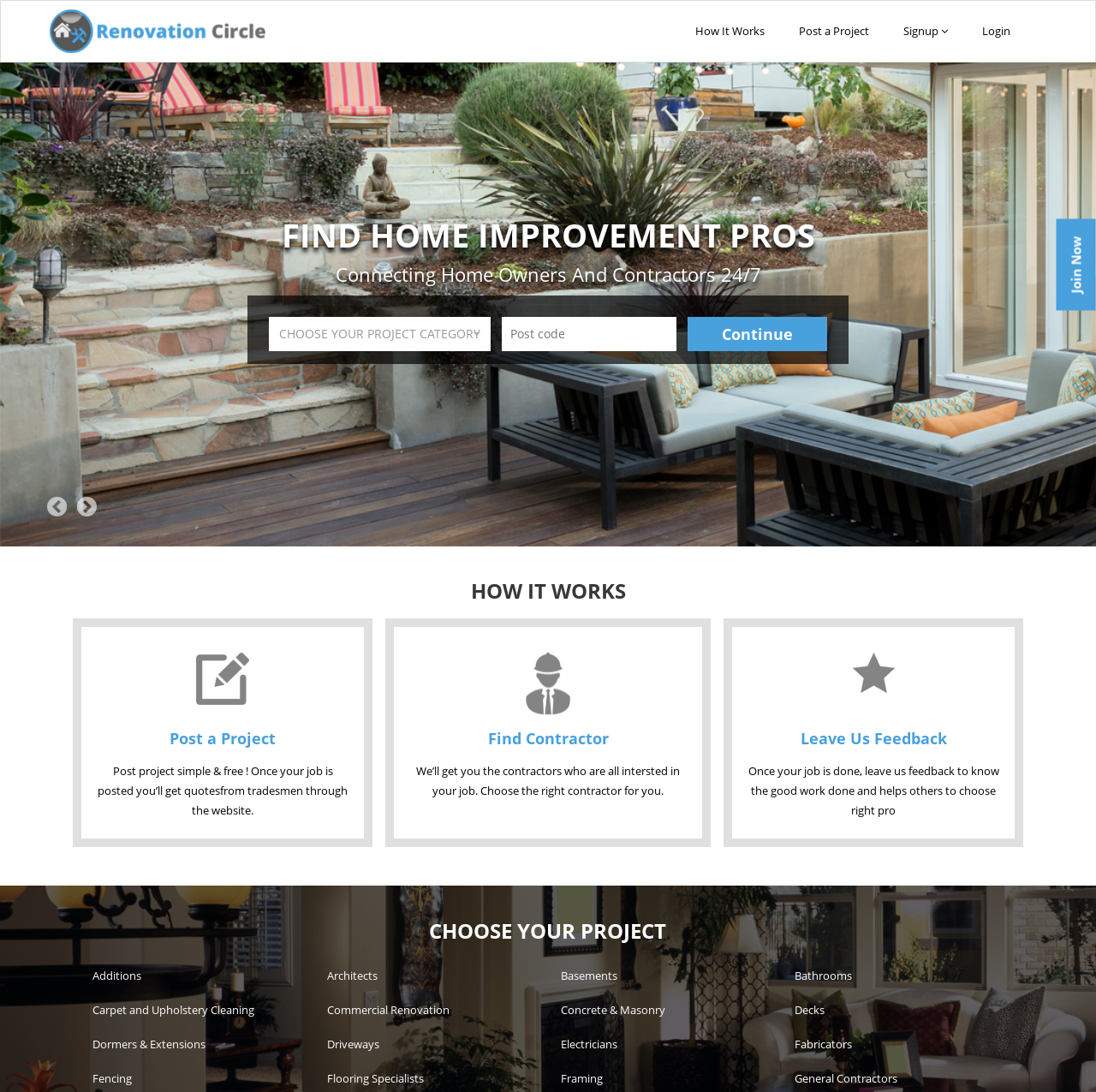Please identify the bounding box coordinates of the element that needs to be clicked to execute the following command: "Choose your project category". Provide the bounding box using four float numbers between 0 and 1, formatted as [left, top, right, bottom].

[0.245, 0.29, 0.448, 0.321]